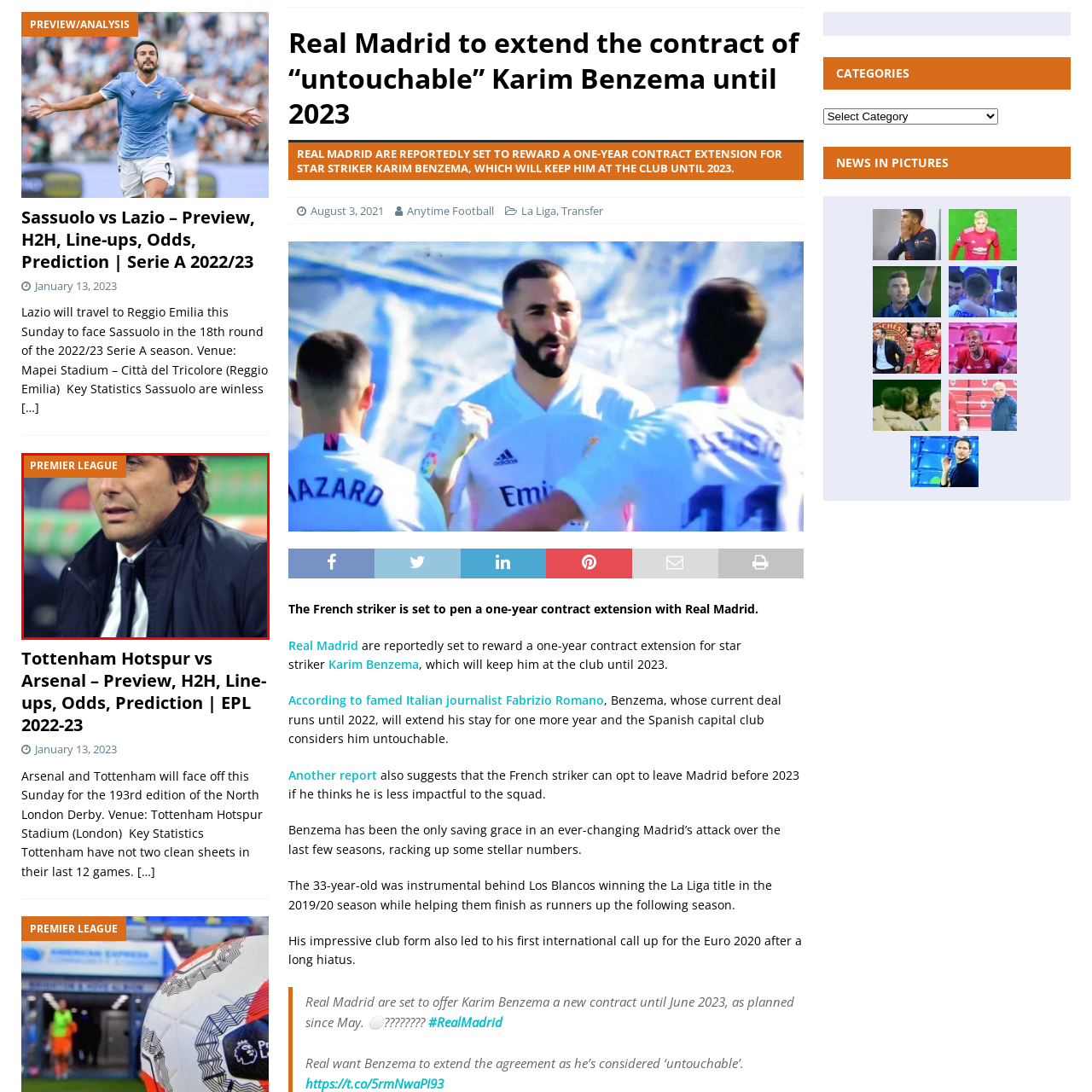Inspect the area marked by the red box and provide a short answer to the question: What is the significance of the match between Tottenham Hotspur and Arsenal?

High stakes